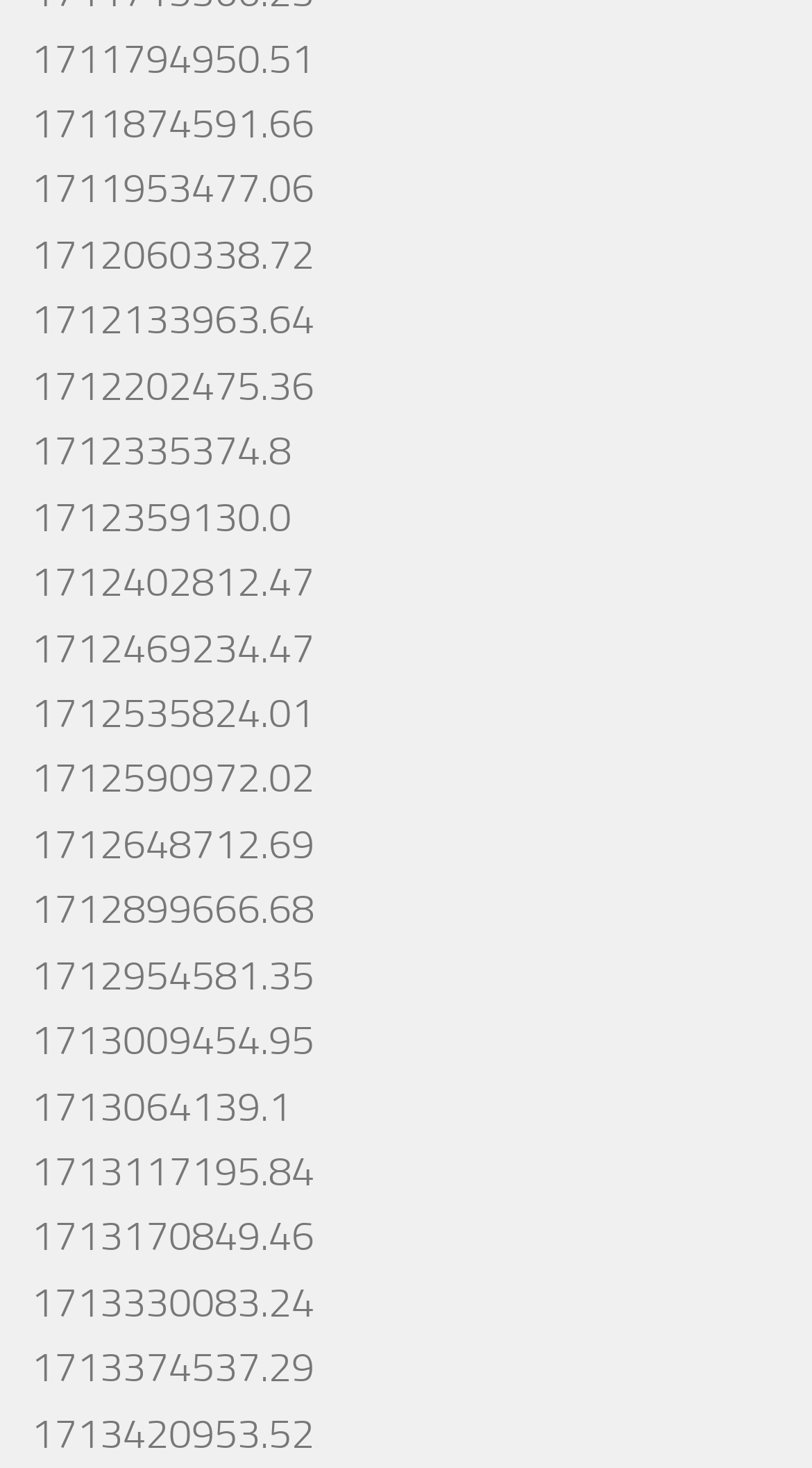Determine the bounding box coordinates for the area that needs to be clicked to fulfill this task: "Visit the home page". The coordinates must be given as four float numbers between 0 and 1, i.e., [left, top, right, bottom].

None